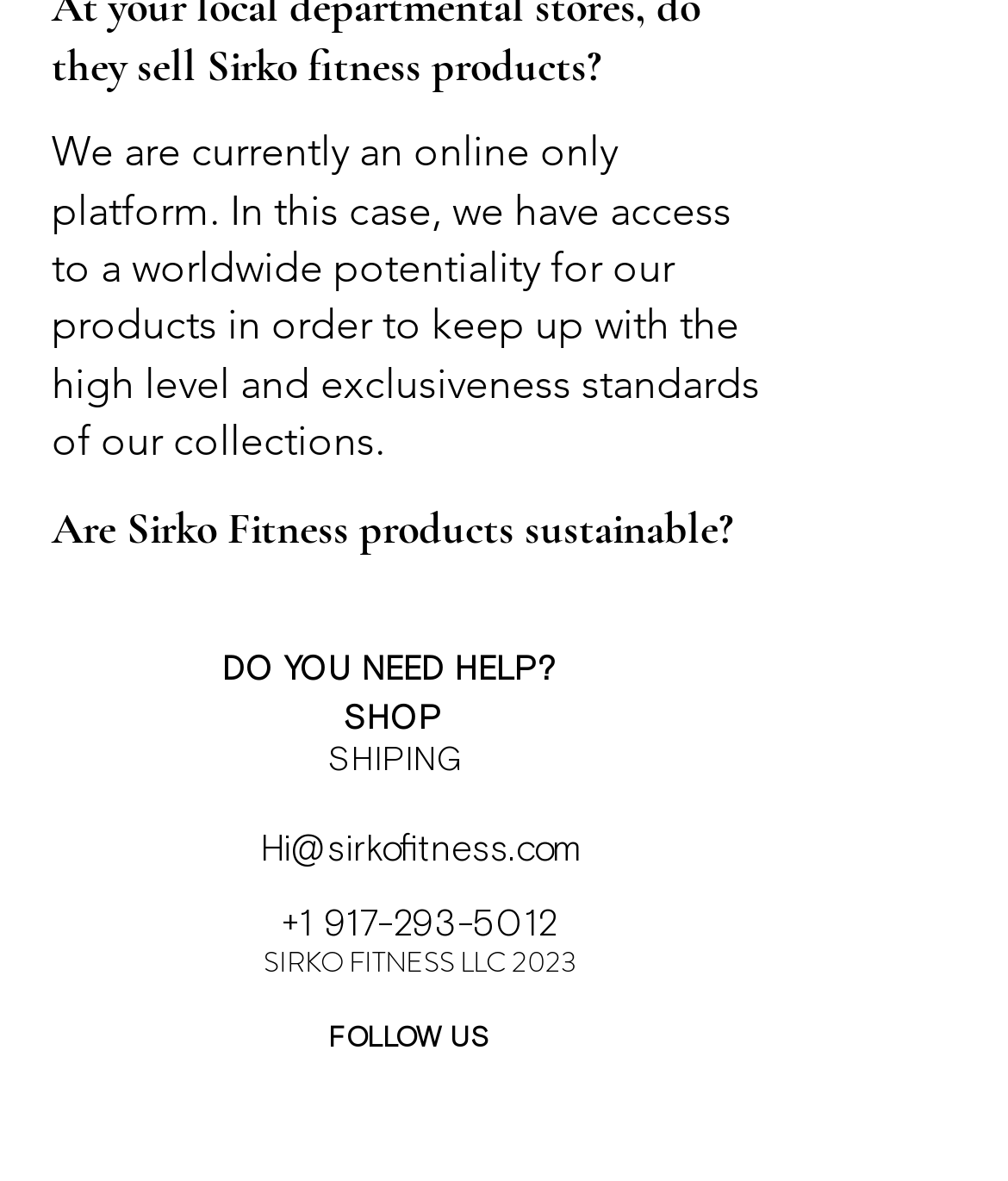What is the name of the company?
Use the information from the screenshot to give a comprehensive response to the question.

The webpage contains a link element with the text 'SIRKO FITNESS LLC 2023', which suggests that SIRKO FITNESS LLC is the name of the company.